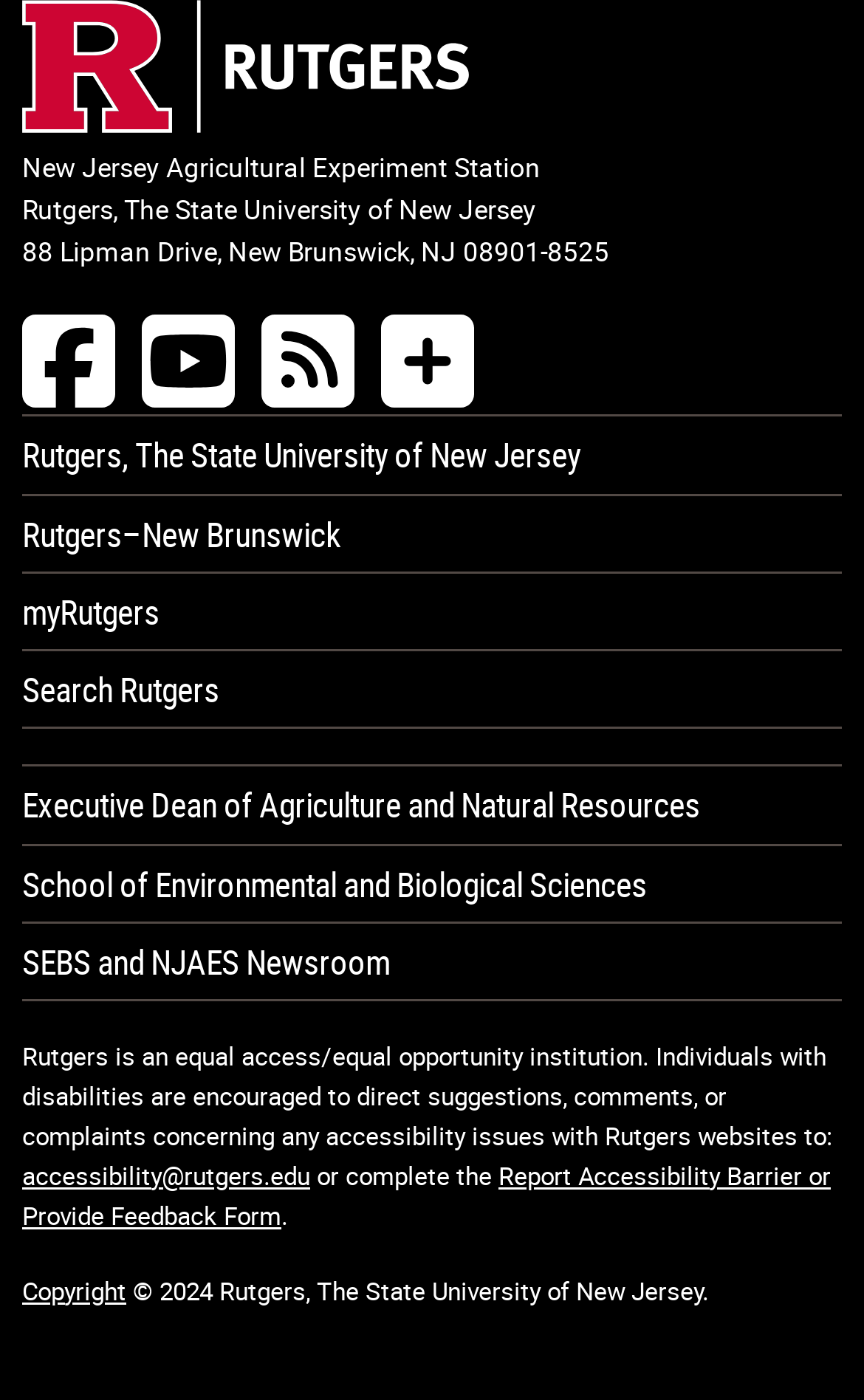Identify the bounding box coordinates for the UI element described as: "myRutgers".

[0.026, 0.41, 0.974, 0.464]